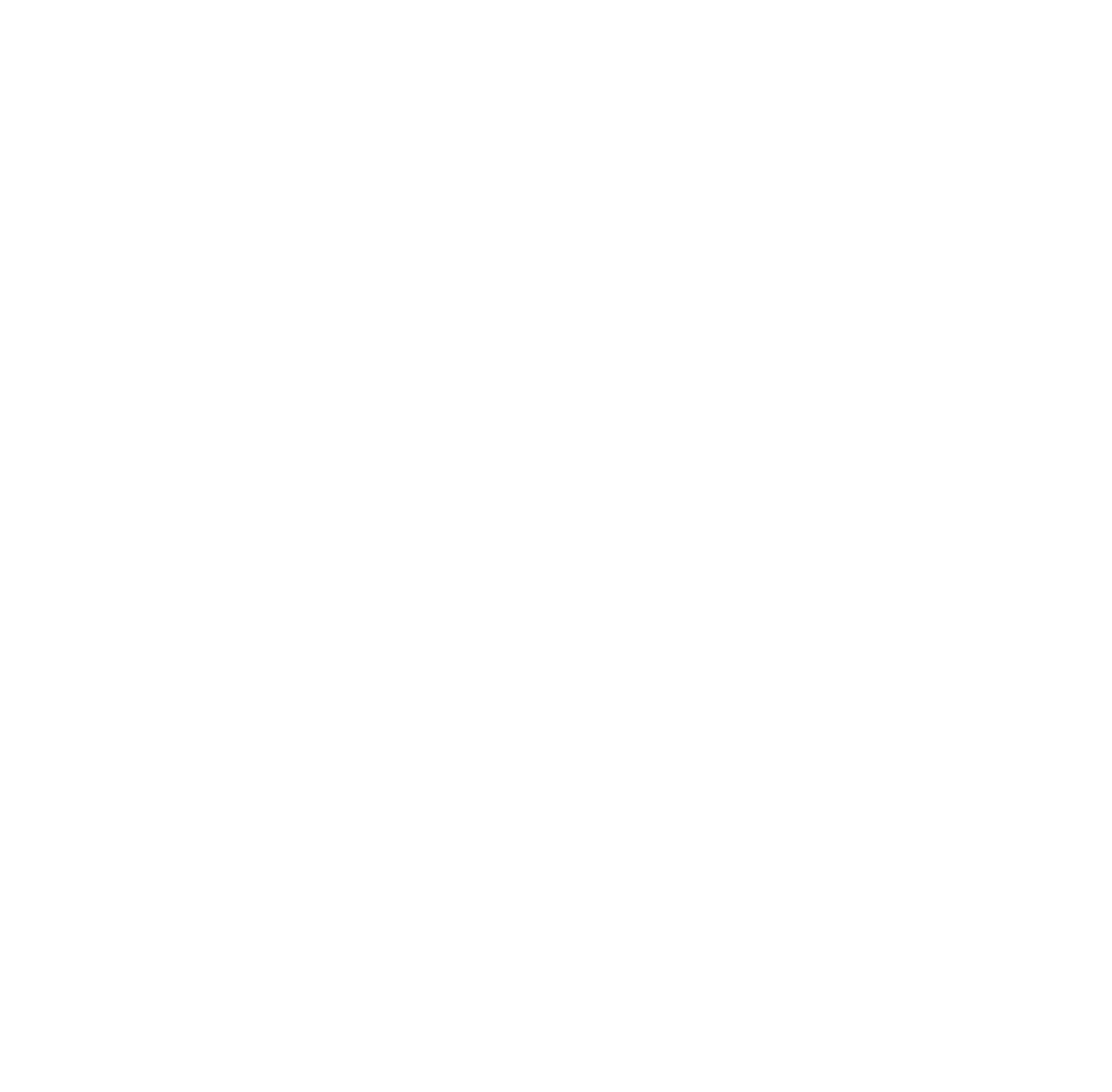Extract the bounding box coordinates for the described element: "Terms & Conditions". The coordinates should be represented as four float numbers between 0 and 1: [left, top, right, bottom].

[0.051, 0.597, 0.372, 0.649]